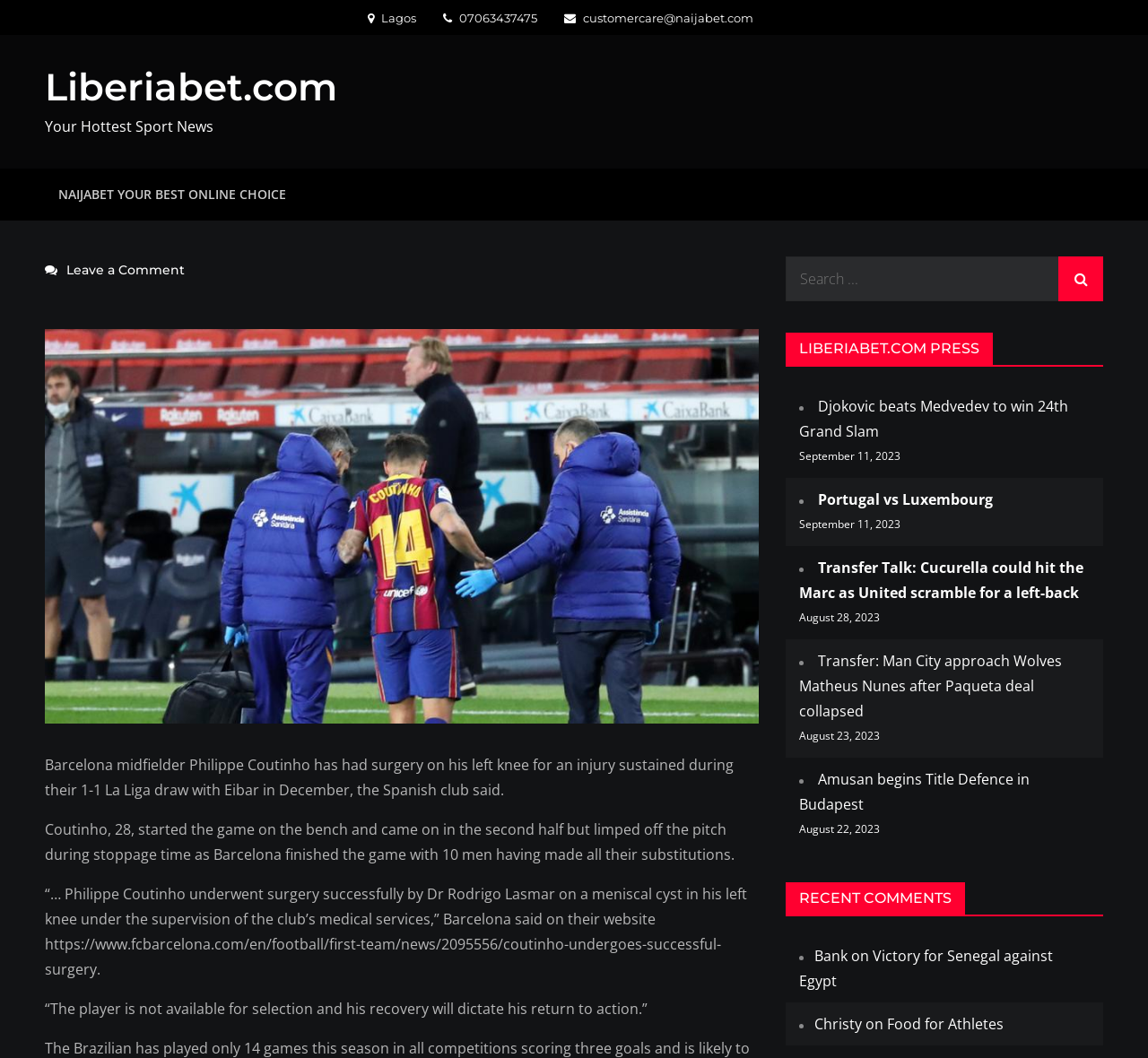Use the information in the screenshot to answer the question comprehensively: What is the date of the article about Djokovic winning his 24th Grand Slam?

The date of the article about Djokovic winning his 24th Grand Slam can be found below the link to the article, which states 'September 11, 2023'.